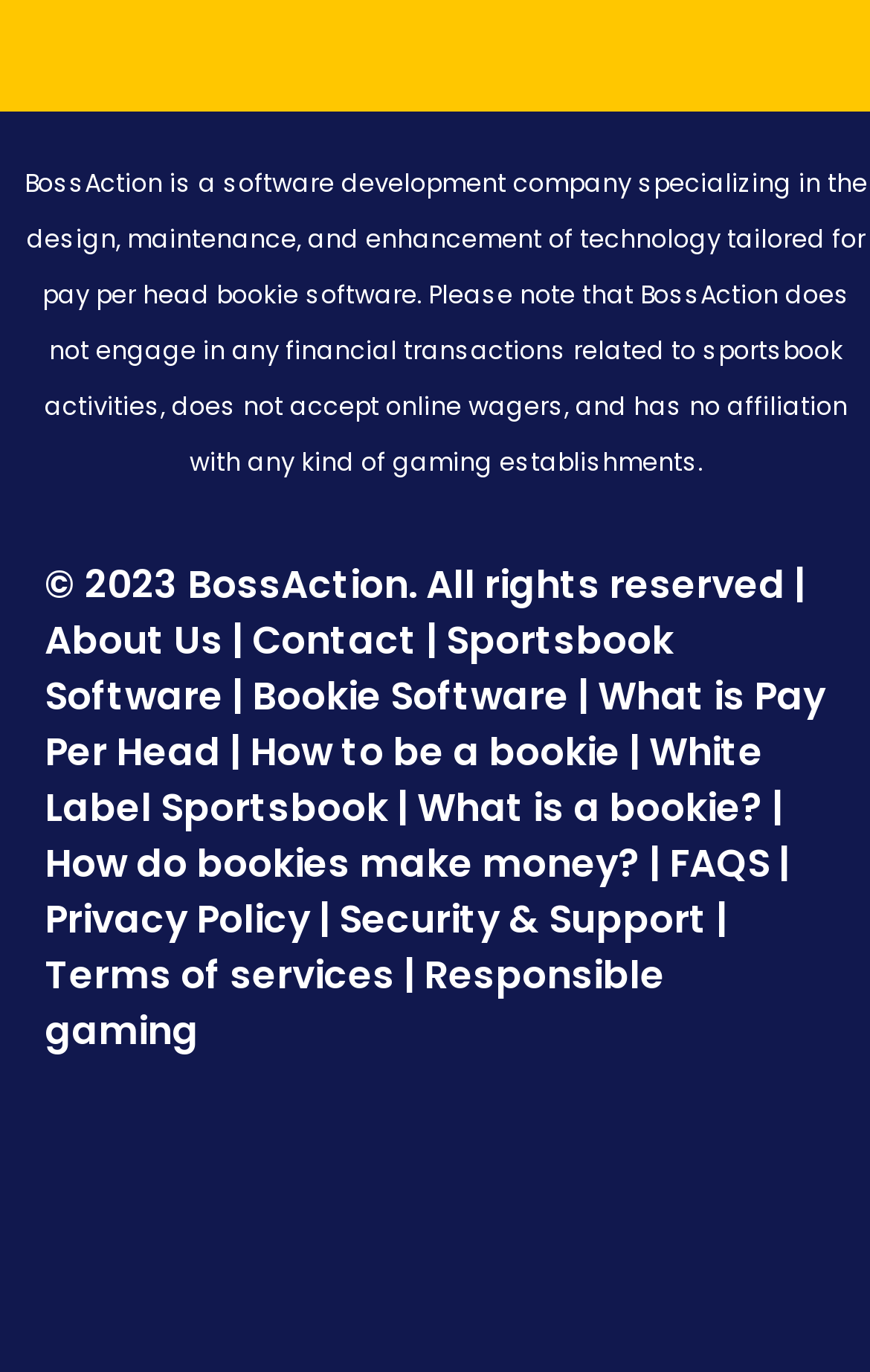Determine the bounding box coordinates of the area to click in order to meet this instruction: "Learn about What is Pay Per Head".

[0.051, 0.487, 0.949, 0.567]